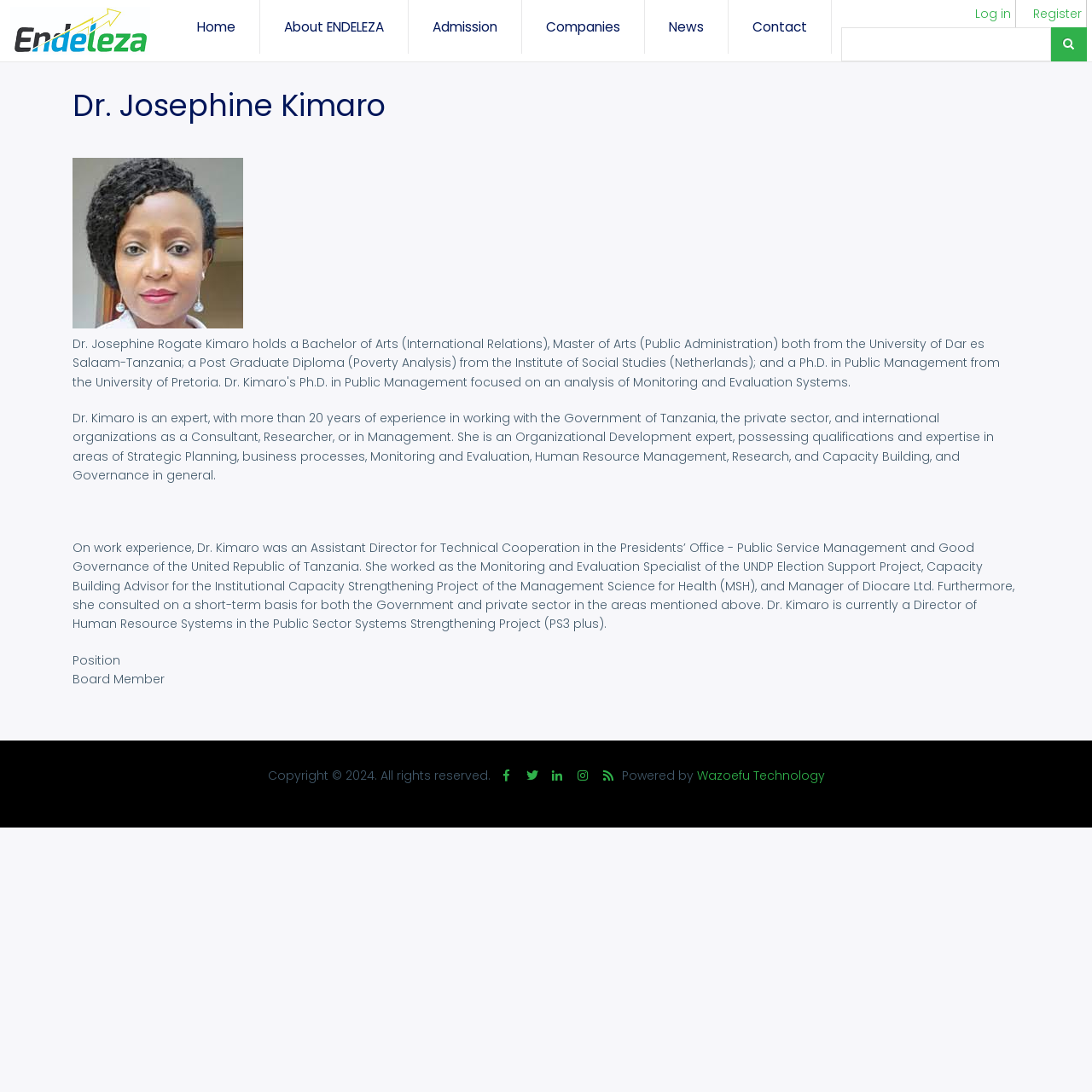Using the description: "name="s" placeholder="Type Something"", identify the bounding box of the corresponding UI element in the screenshot.

None